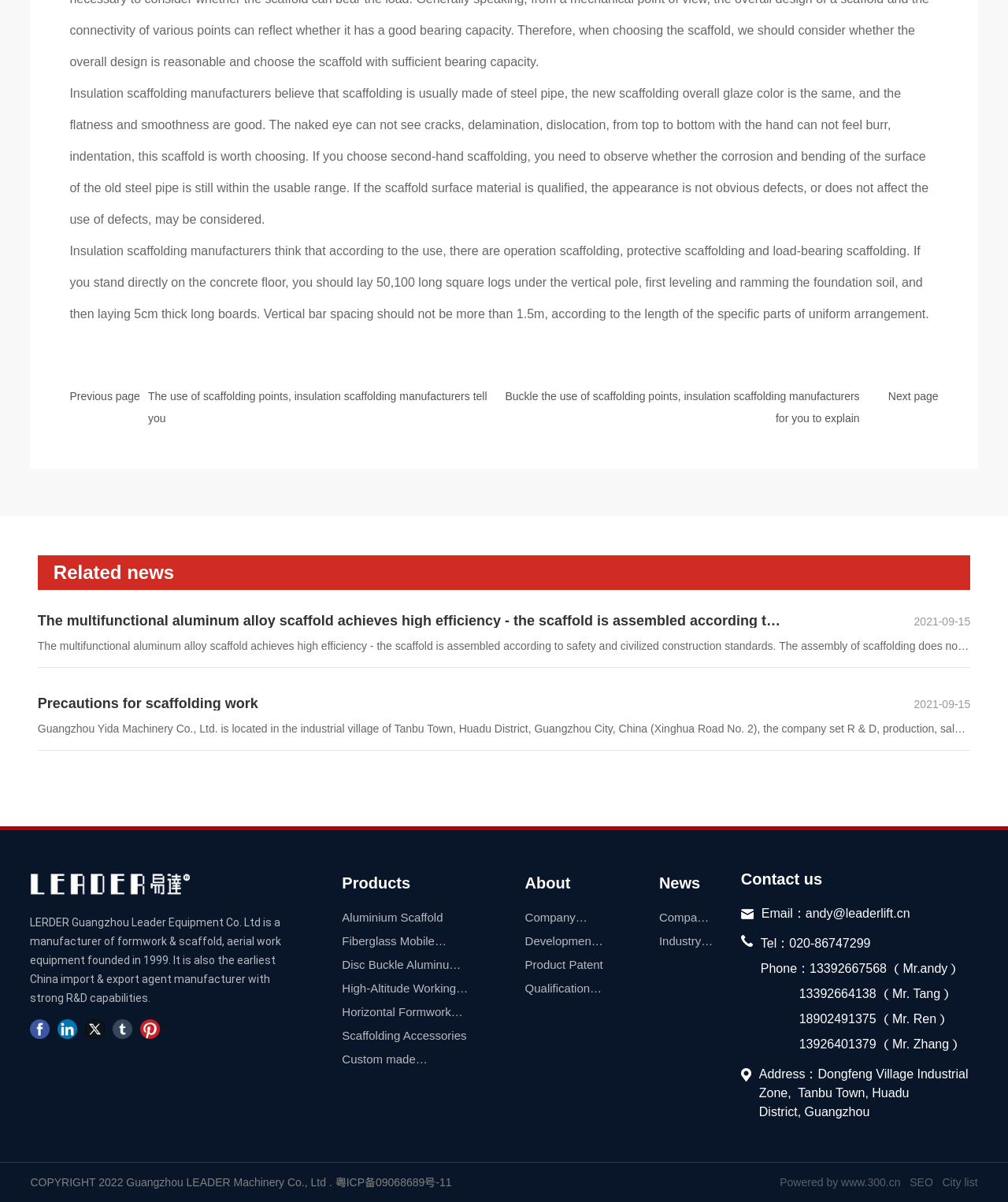What is the contact email of the company?
Please provide an in-depth and detailed response to the question.

The contact information of the company is provided at the bottom of the webpage, including the email address andy@leaderlift.cn, which is linked to the company's email.